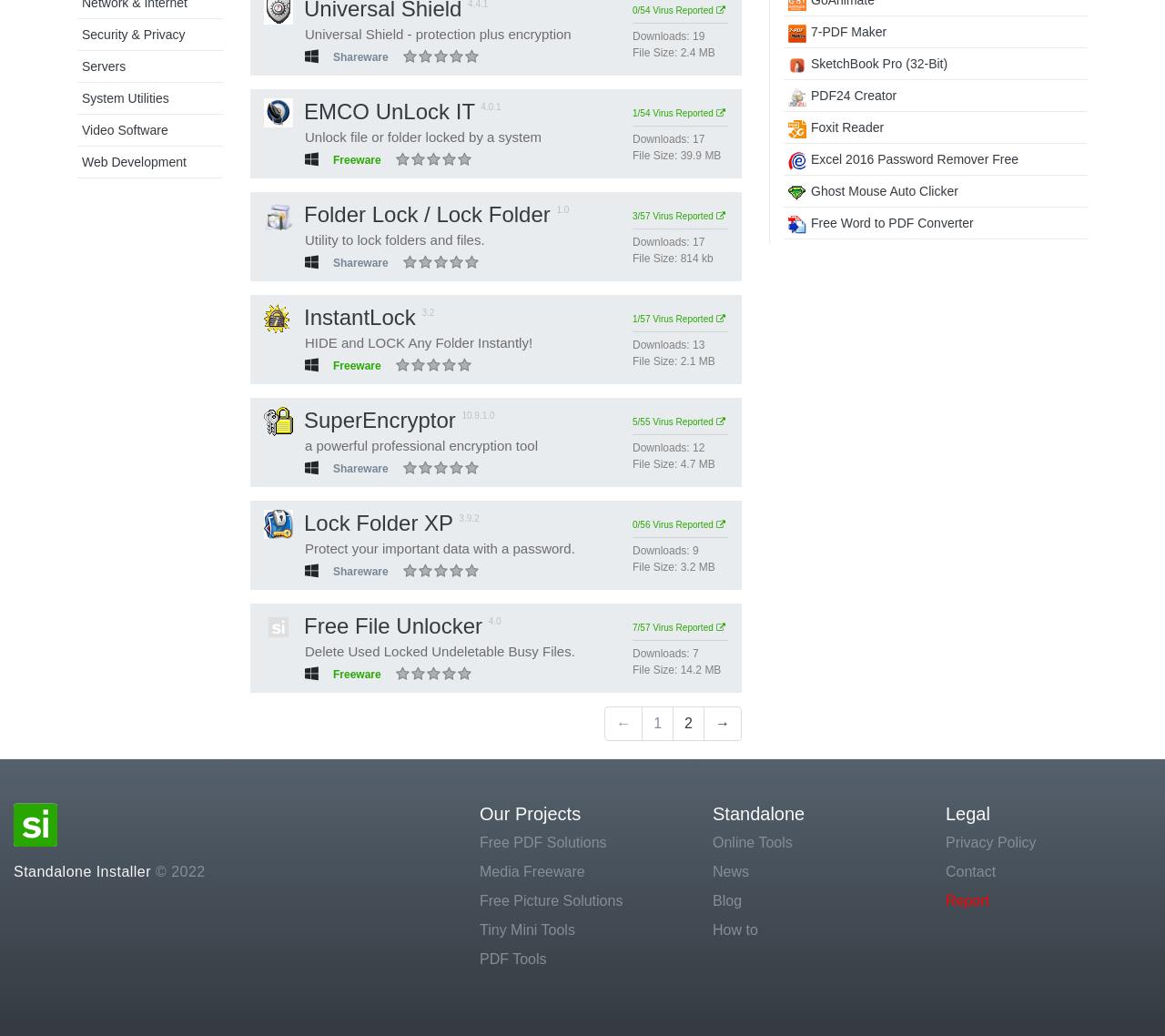Given the description lifestyle, predict the bounding box coordinates of the UI element. Ensure the coordinates are in the format (top-left x, top-left y, bottom-right x, bottom-right y) and all values are between 0 and 1.

None